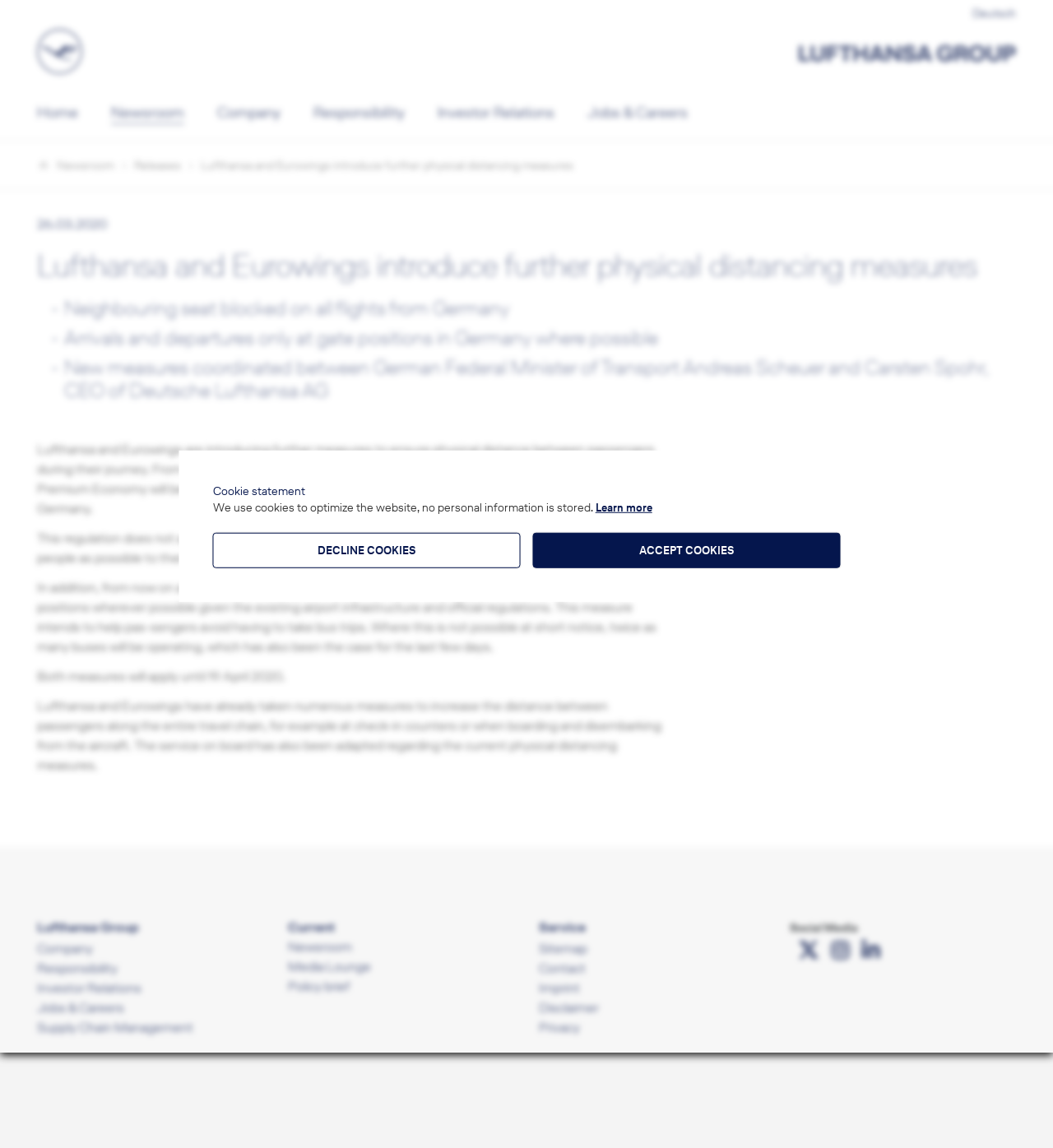Can you specify the bounding box coordinates for the region that should be clicked to fulfill this instruction: "Visit the Lufthansa Group website".

[0.035, 0.025, 0.488, 0.064]